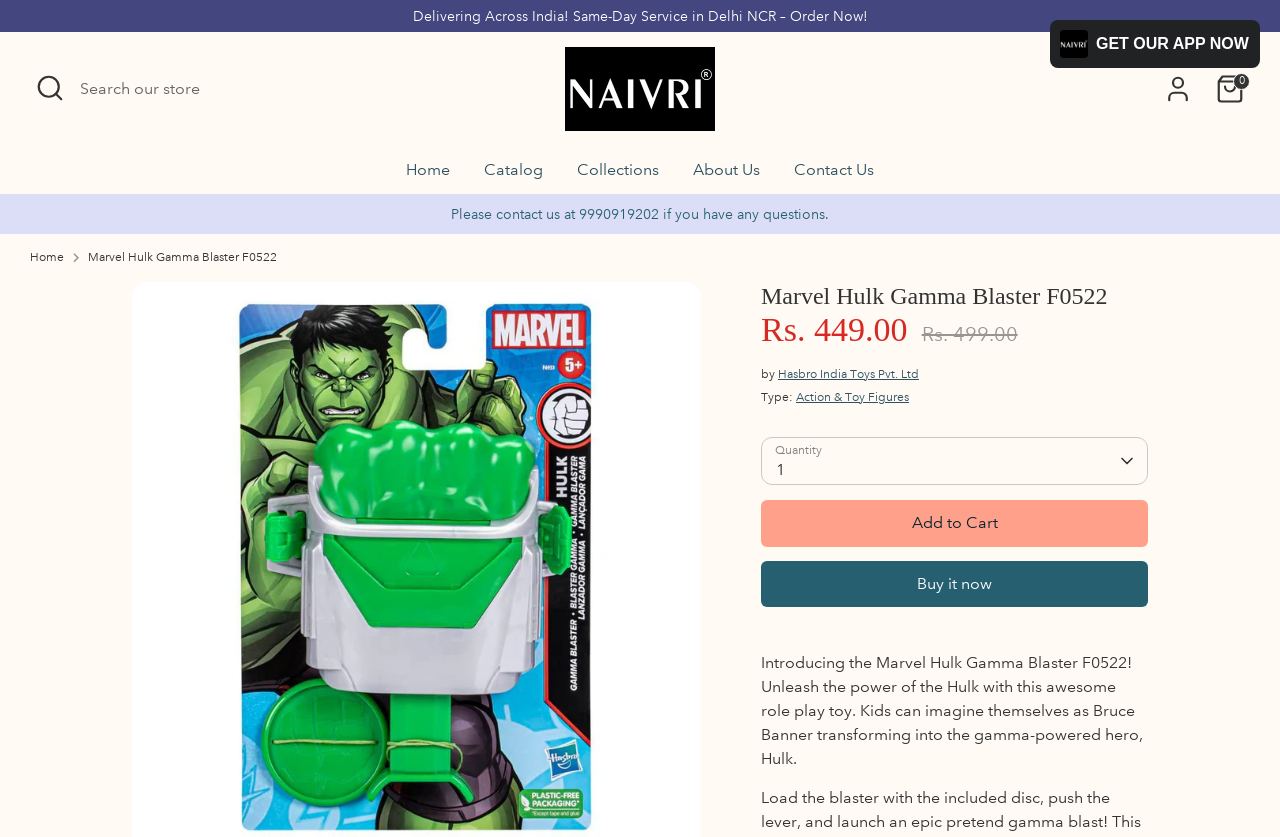Give the bounding box coordinates for the element described as: "Add to Cart".

[0.595, 0.599, 0.896, 0.652]